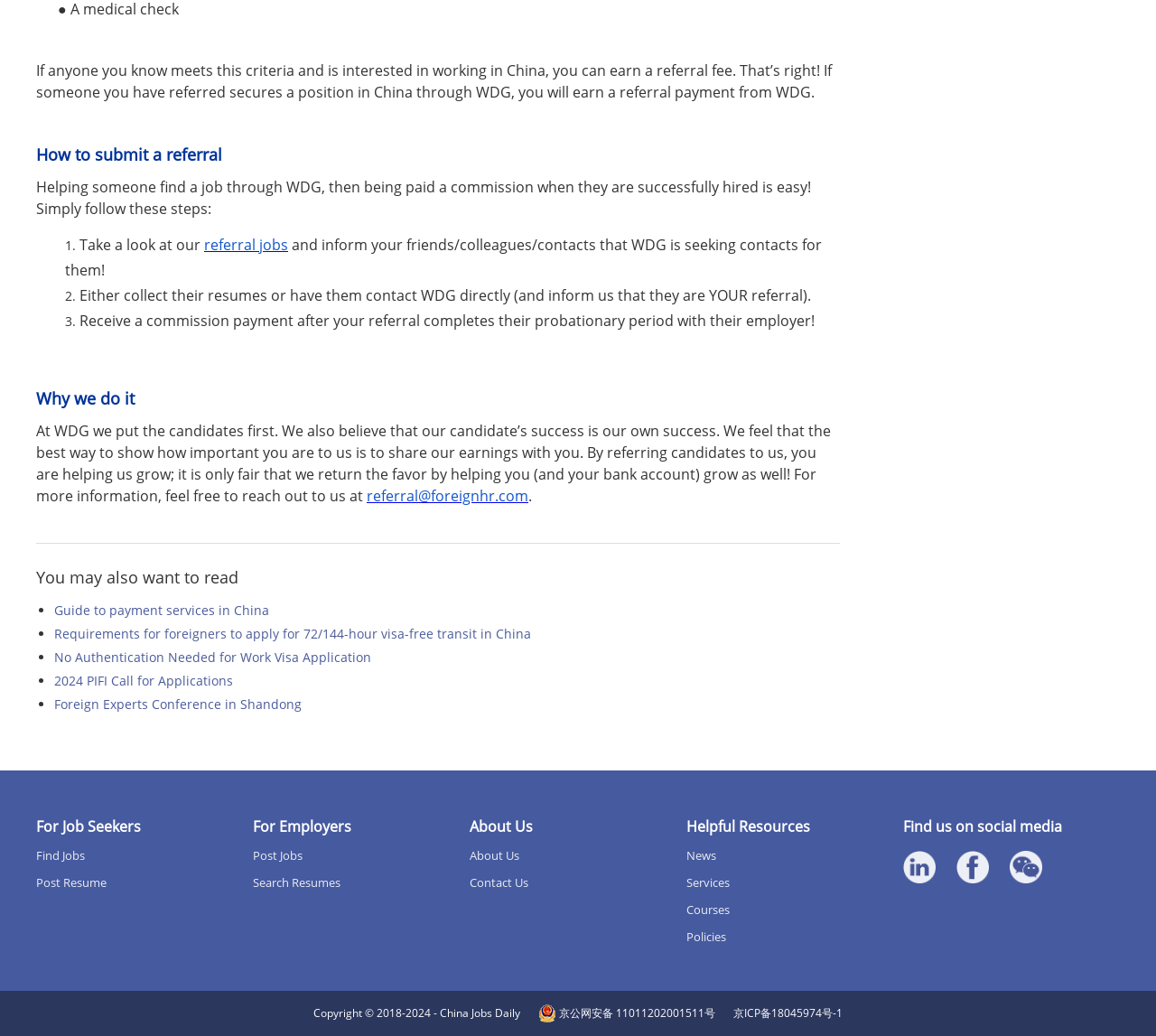Pinpoint the bounding box coordinates of the element you need to click to execute the following instruction: "contact WDG for more information". The bounding box should be represented by four float numbers between 0 and 1, in the format [left, top, right, bottom].

[0.317, 0.471, 0.457, 0.487]